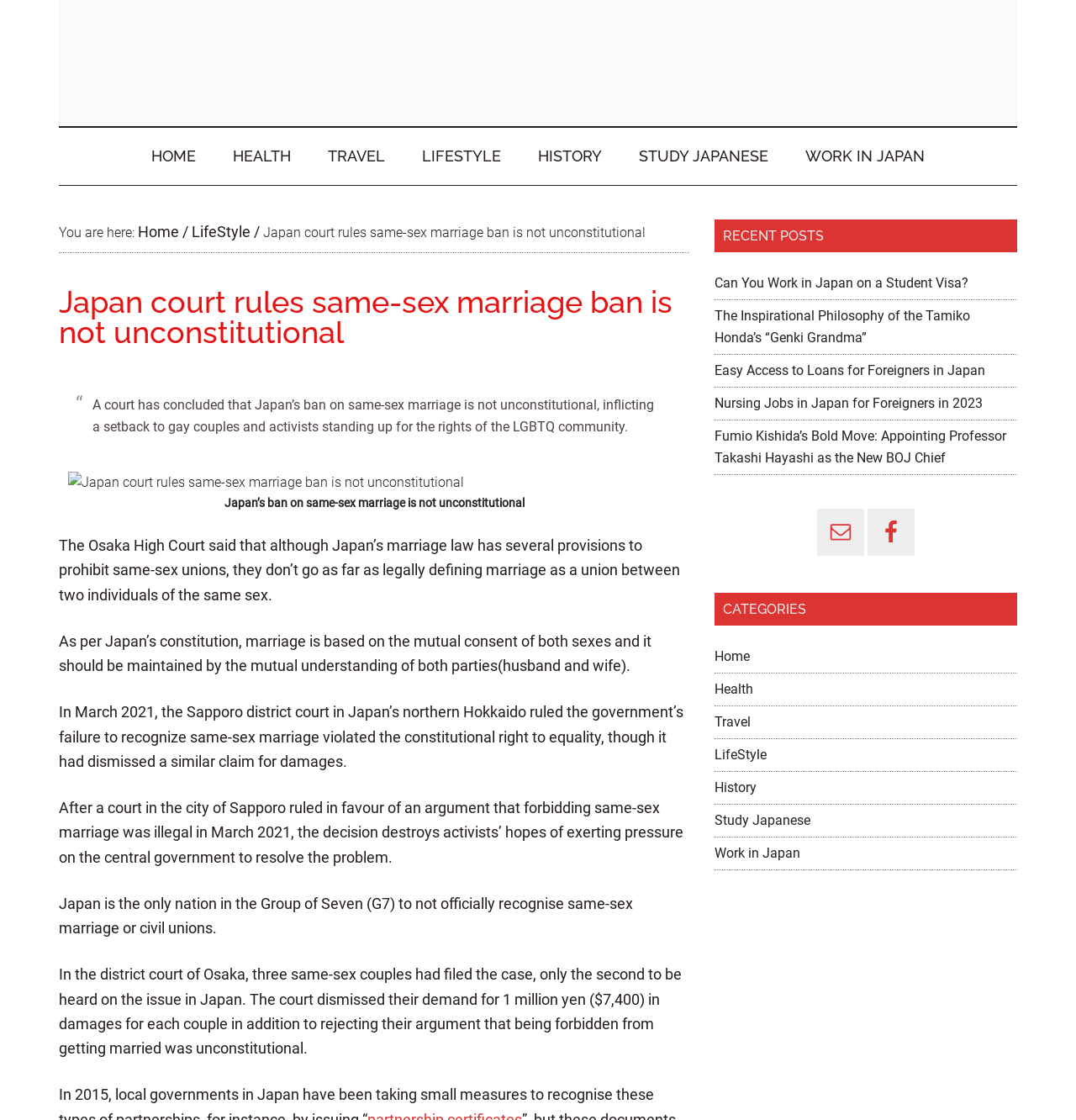What is the category of the article?
Provide a one-word or short-phrase answer based on the image.

LifeStyle